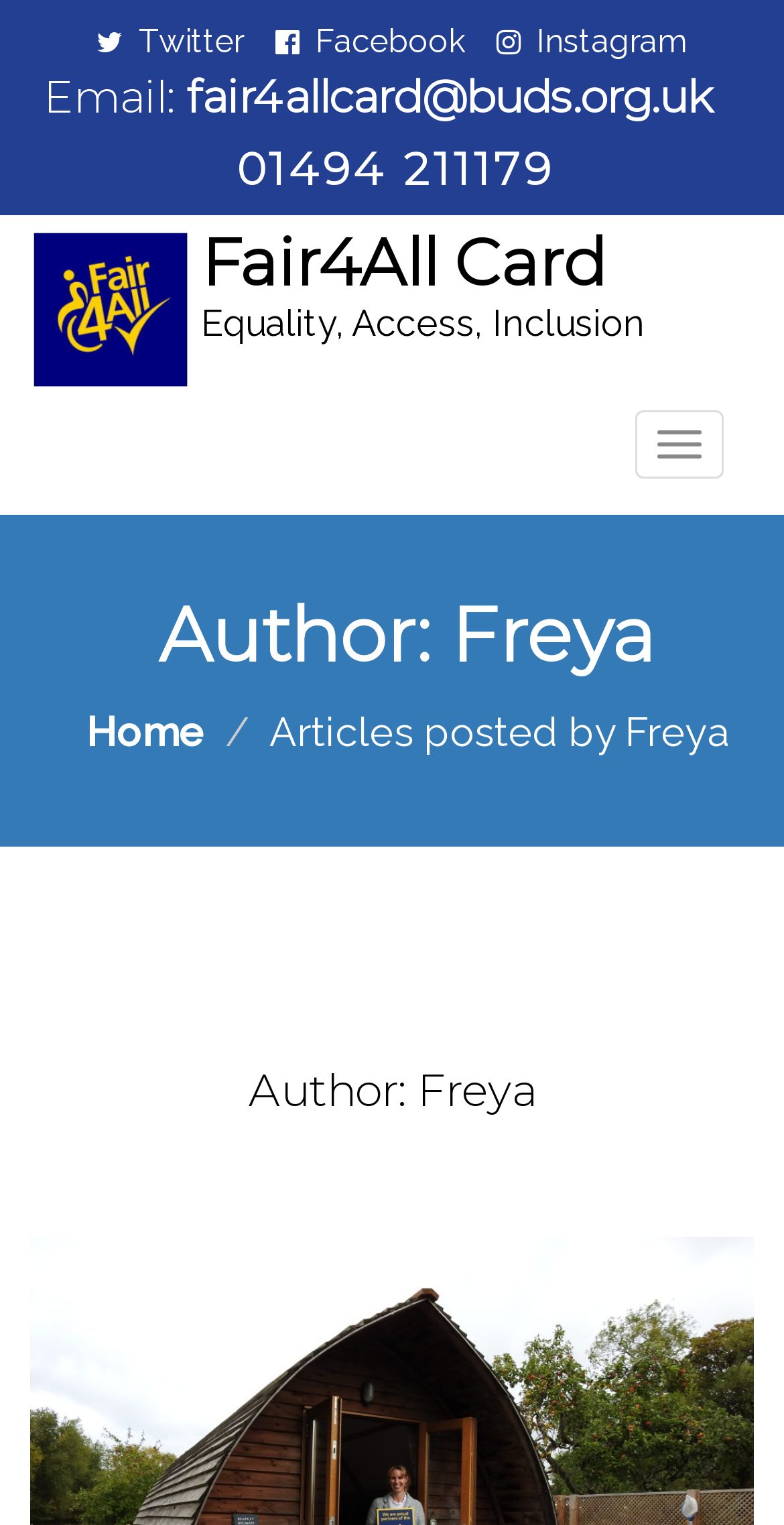Give a full account of the webpage's elements and their arrangement.

The webpage is about Freya's Fair4All Card, with a focus on equality, access, and inclusion. At the top, there are three social media links: Twitter, Facebook, and Instagram, aligned horizontally. Below these links, there is a section with contact information, including an email address and a phone number. 

To the left of the contact information, there is a small image. Next to the image, there is a heading that reads "Fair4All Card" with a link to the same title. Below this heading, there is a subtitle that says "Equality, Access, Inclusion". 

On the right side of the page, there is a button. Above the button, there is a heading that displays the author's name, Freya. Below the author's name, there is a navigation section with a "Home" link and a description that says "Articles posted by Freya". 

Further down the page, there is a header section that repeats the author's name, Freya.